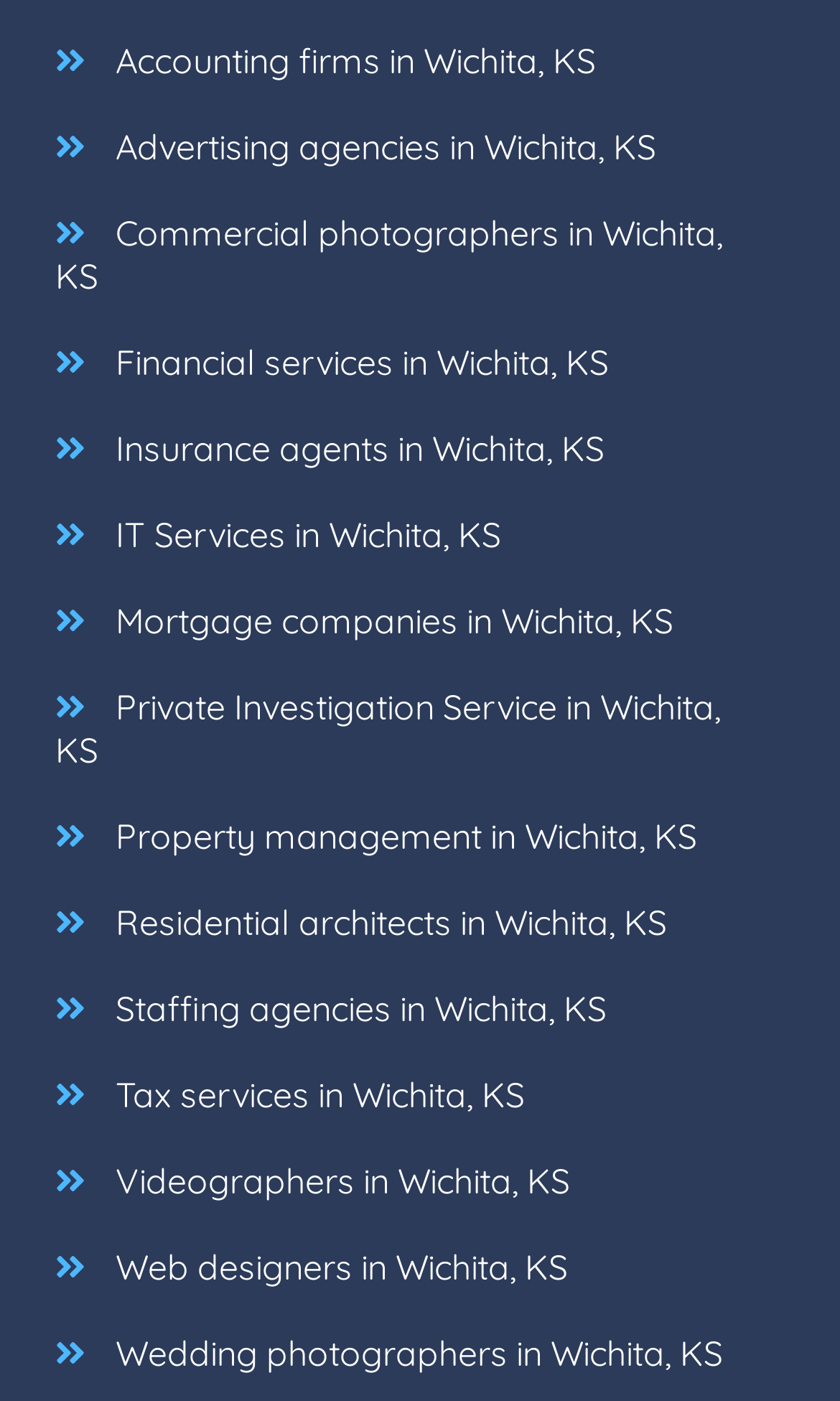Give a concise answer of one word or phrase to the question: 
What is the last type of business listed?

Wedding photographers